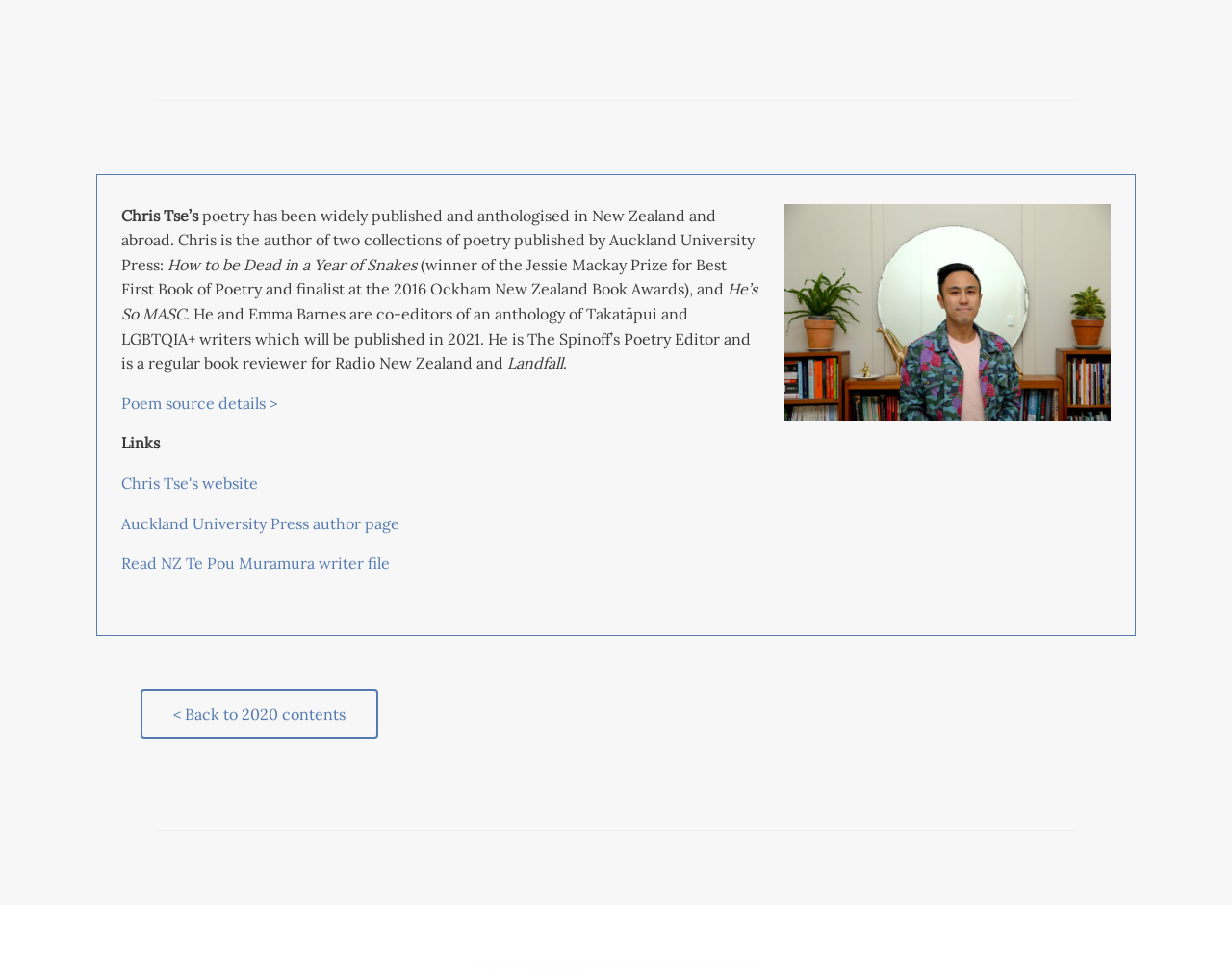Please determine the bounding box coordinates for the element with the description: "Support".

None